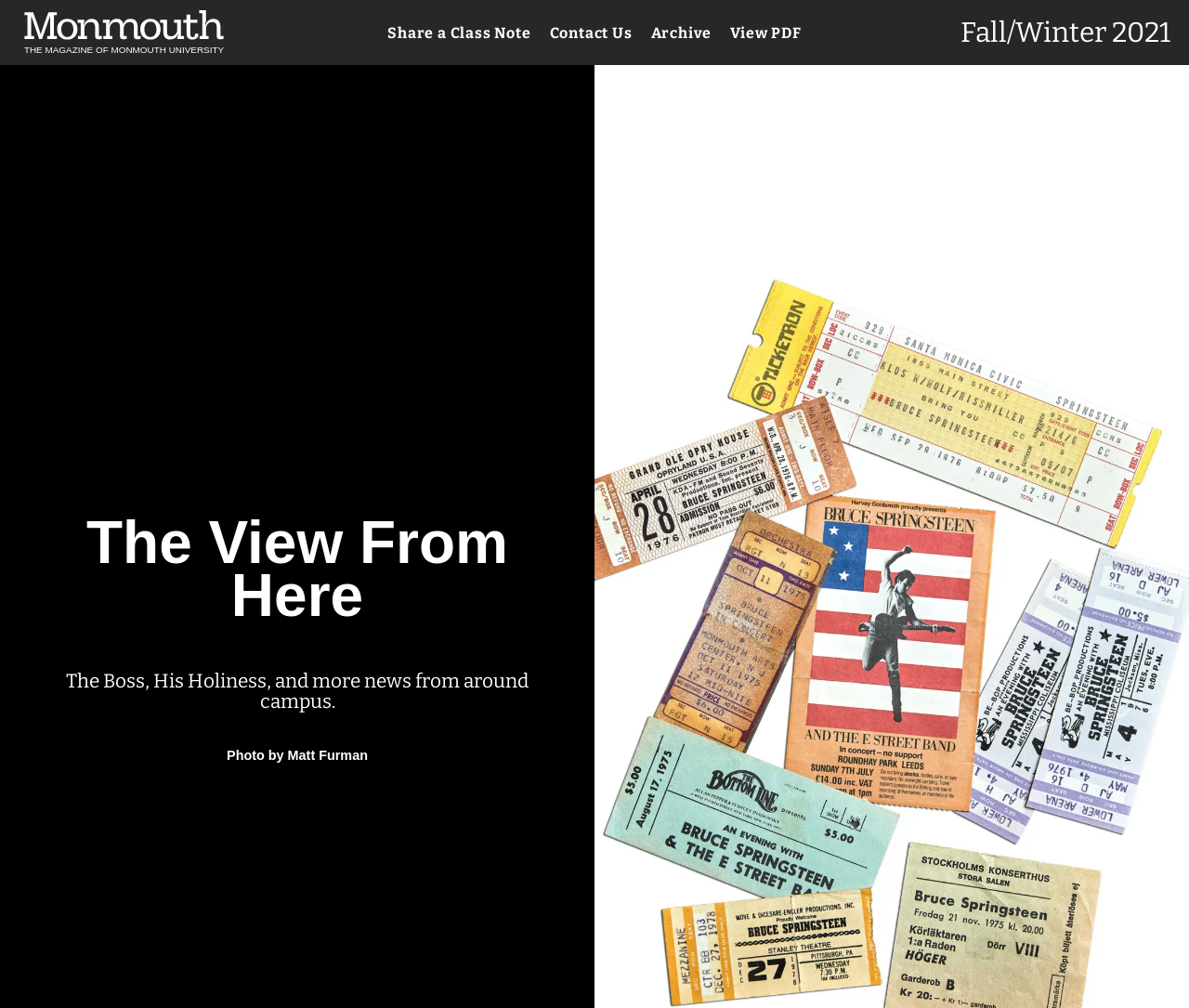Using the provided description: "Archive", find the bounding box coordinates of the corresponding UI element. The output should be four float numbers between 0 and 1, in the format [left, top, right, bottom].

[0.547, 0.024, 0.599, 0.041]